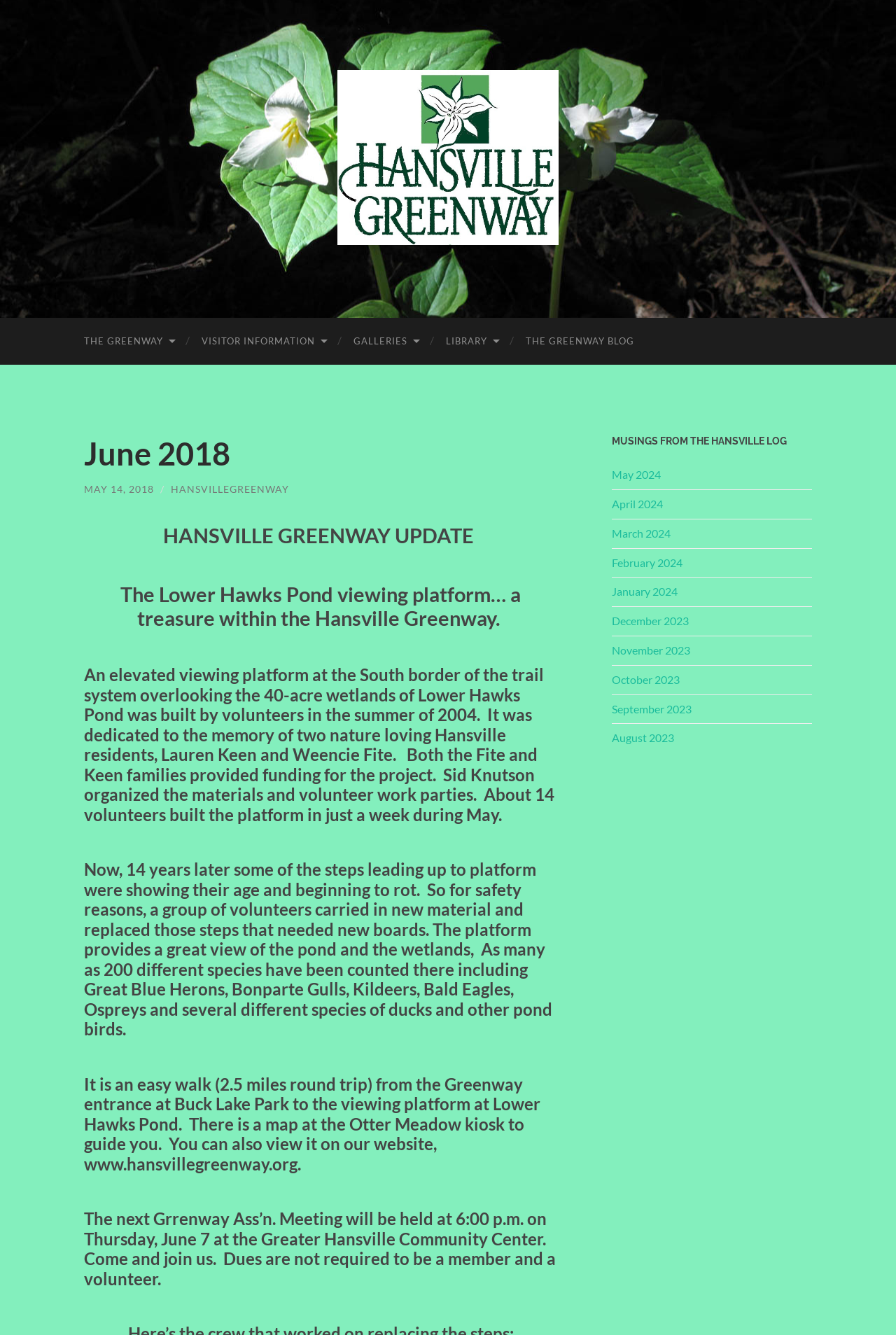Can you give a detailed response to the following question using the information from the image? What is the distance of the walk from the Greenway entrance to the viewing platform?

I found the answer by reading the paragraph that mentions 'It is an easy walk (2.5 miles round trip) from the Greenway entrance at Buck Lake Park to the viewing platform at Lower Hawks Pond.' which provides the distance of the walk.